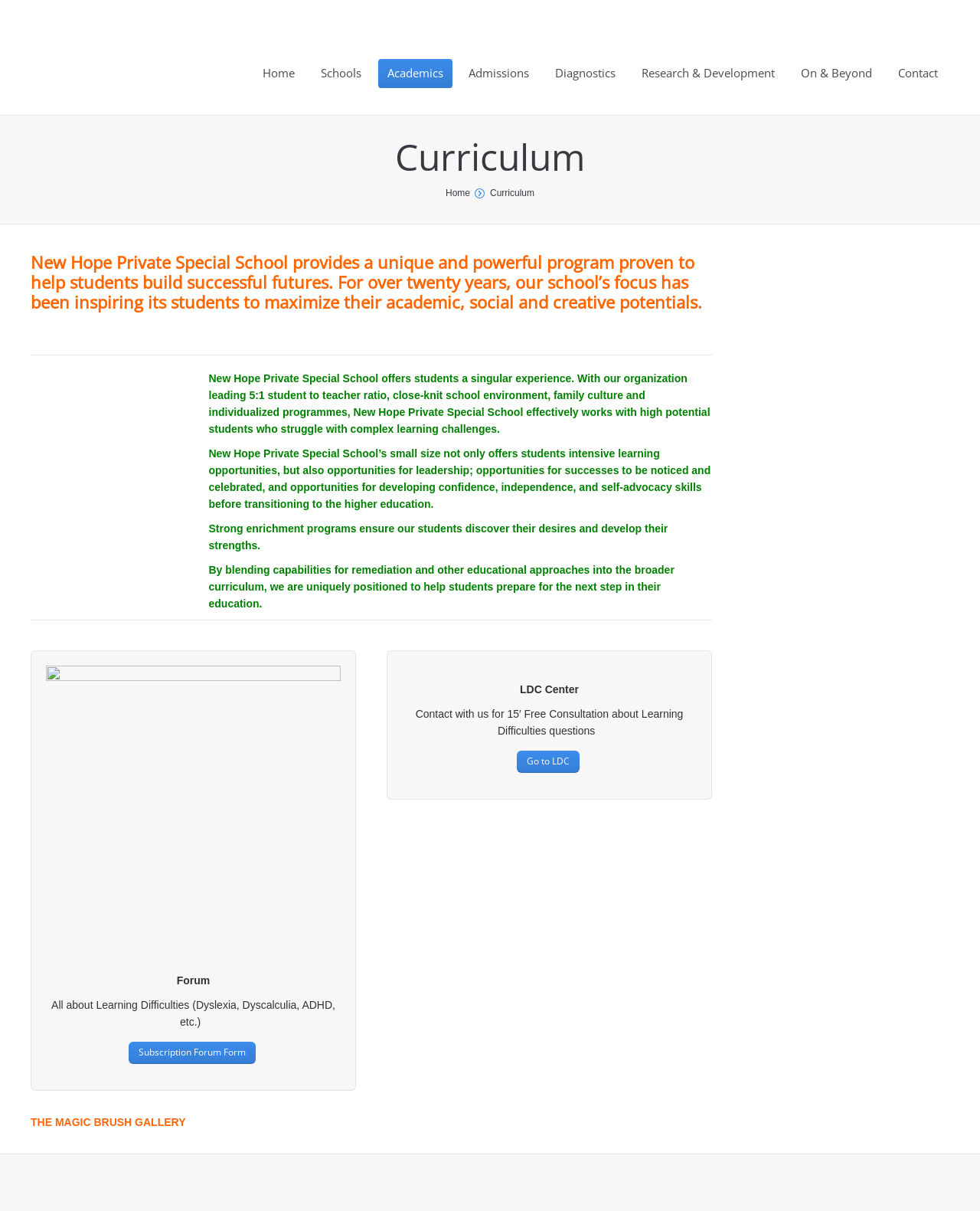Respond with a single word or phrase to the following question:
What is the student to teacher ratio?

5:1